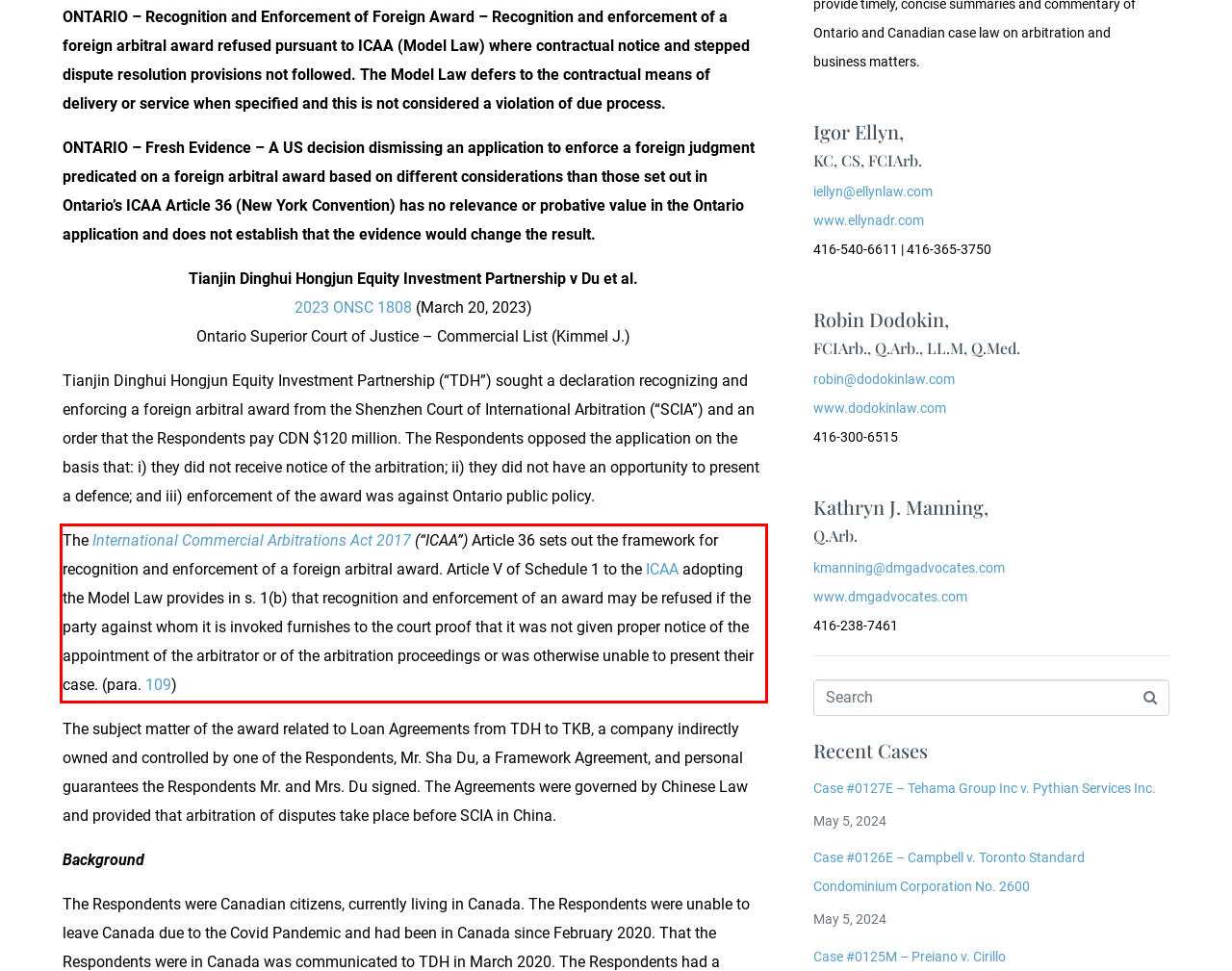Please perform OCR on the text content within the red bounding box that is highlighted in the provided webpage screenshot.

The International Commercial Arbitrations Act 2017 (“ICAA”) Article 36 sets out the framework for recognition and enforcement of a foreign arbitral award. Article V of Schedule 1 to the ICAA adopting the Model Law provides in s. 1(b) that recognition and enforcement of an award may be refused if the party against whom it is invoked furnishes to the court proof that it was not given proper notice of the appointment of the arbitrator or of the arbitration proceedings or was otherwise unable to present their case. (para. 109)